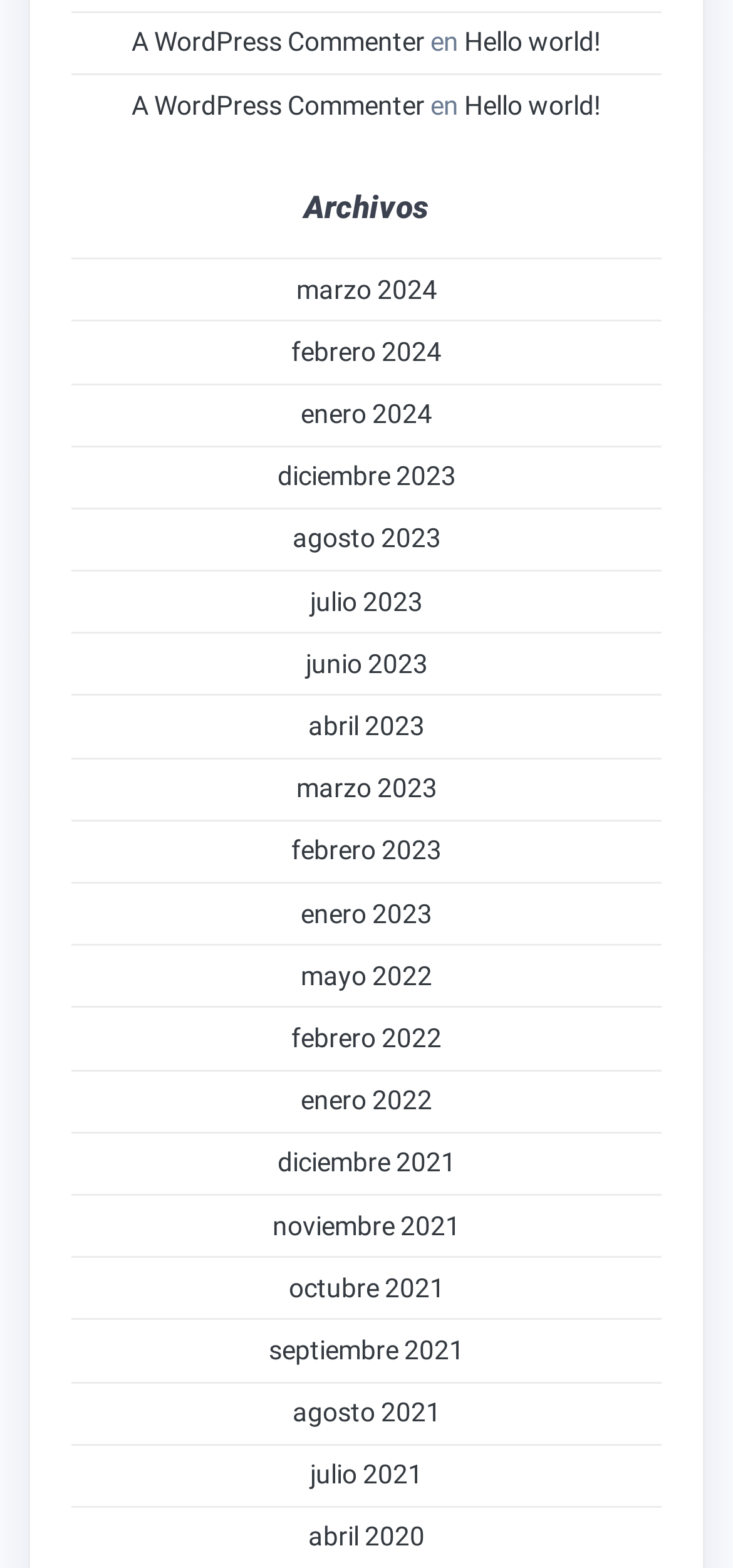Identify the bounding box coordinates of the element that should be clicked to fulfill this task: "view the 'Archivos' section". The coordinates should be provided as four float numbers between 0 and 1, i.e., [left, top, right, bottom].

[0.098, 0.12, 0.902, 0.145]